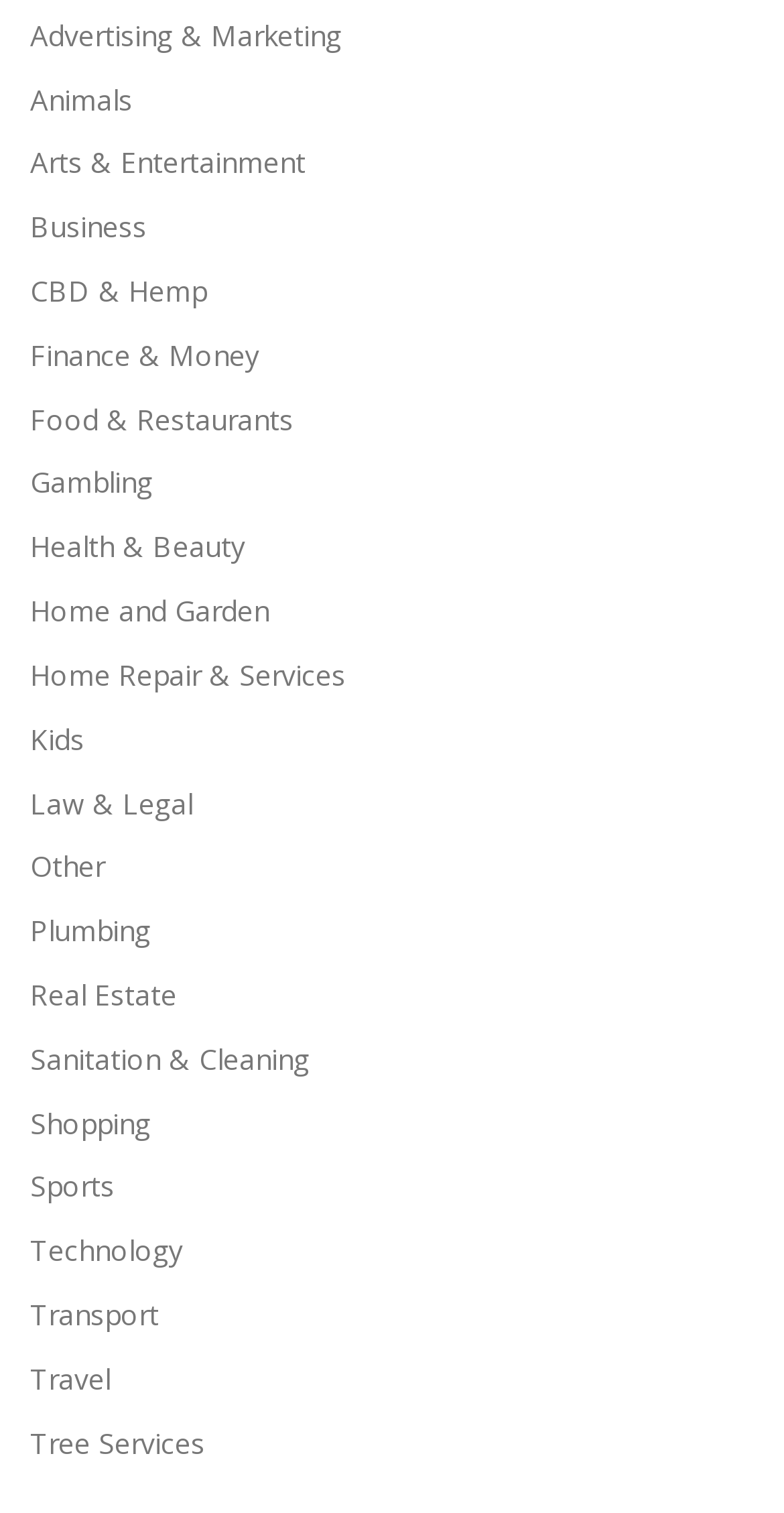Please find the bounding box coordinates of the element's region to be clicked to carry out this instruction: "Learn about CBD & Hemp".

[0.038, 0.179, 0.264, 0.205]